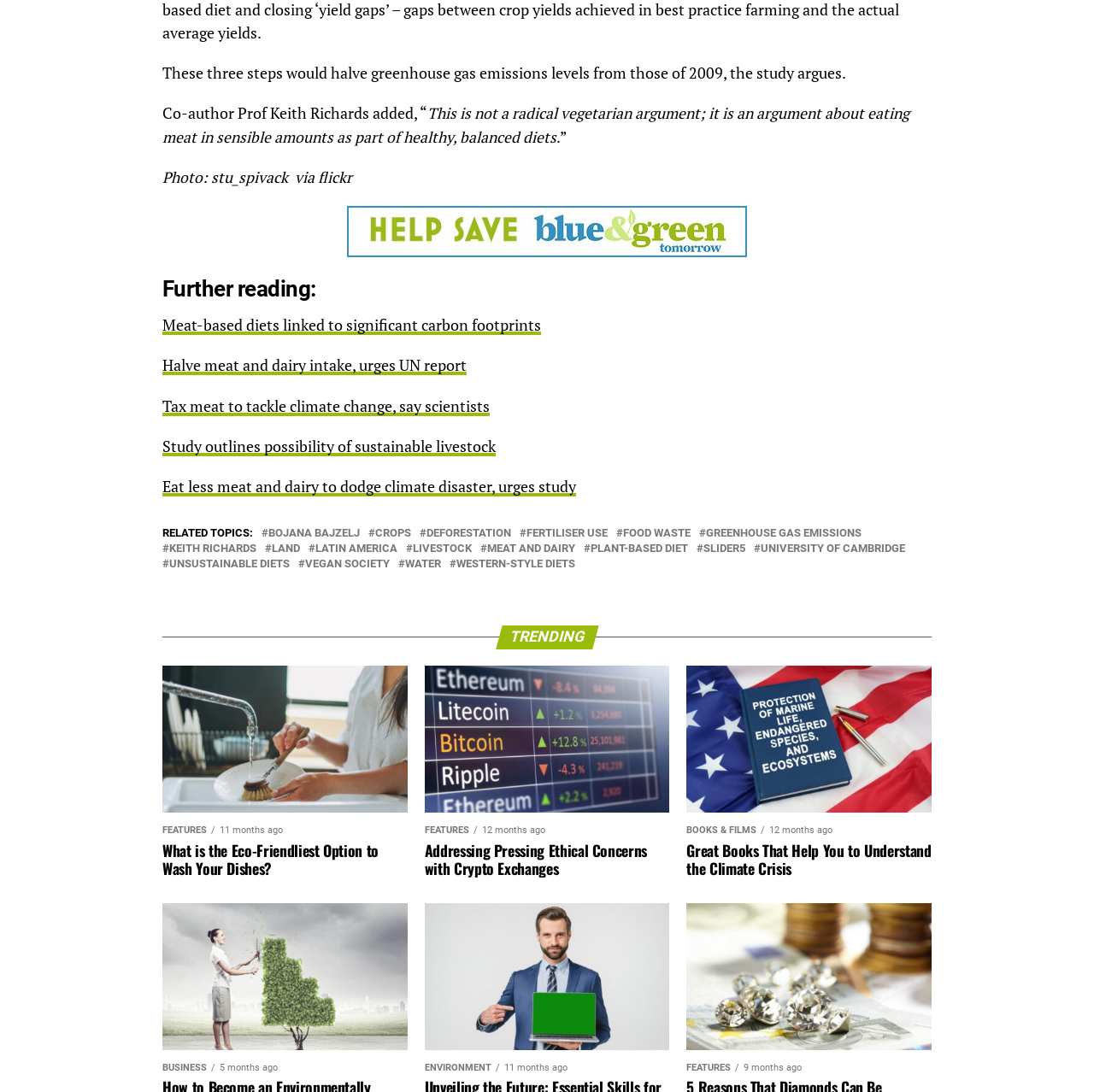Please identify the coordinates of the bounding box for the clickable region that will accomplish this instruction: "Click the 'Save BGT banner-ad 2' link".

[0.148, 0.189, 0.852, 0.236]